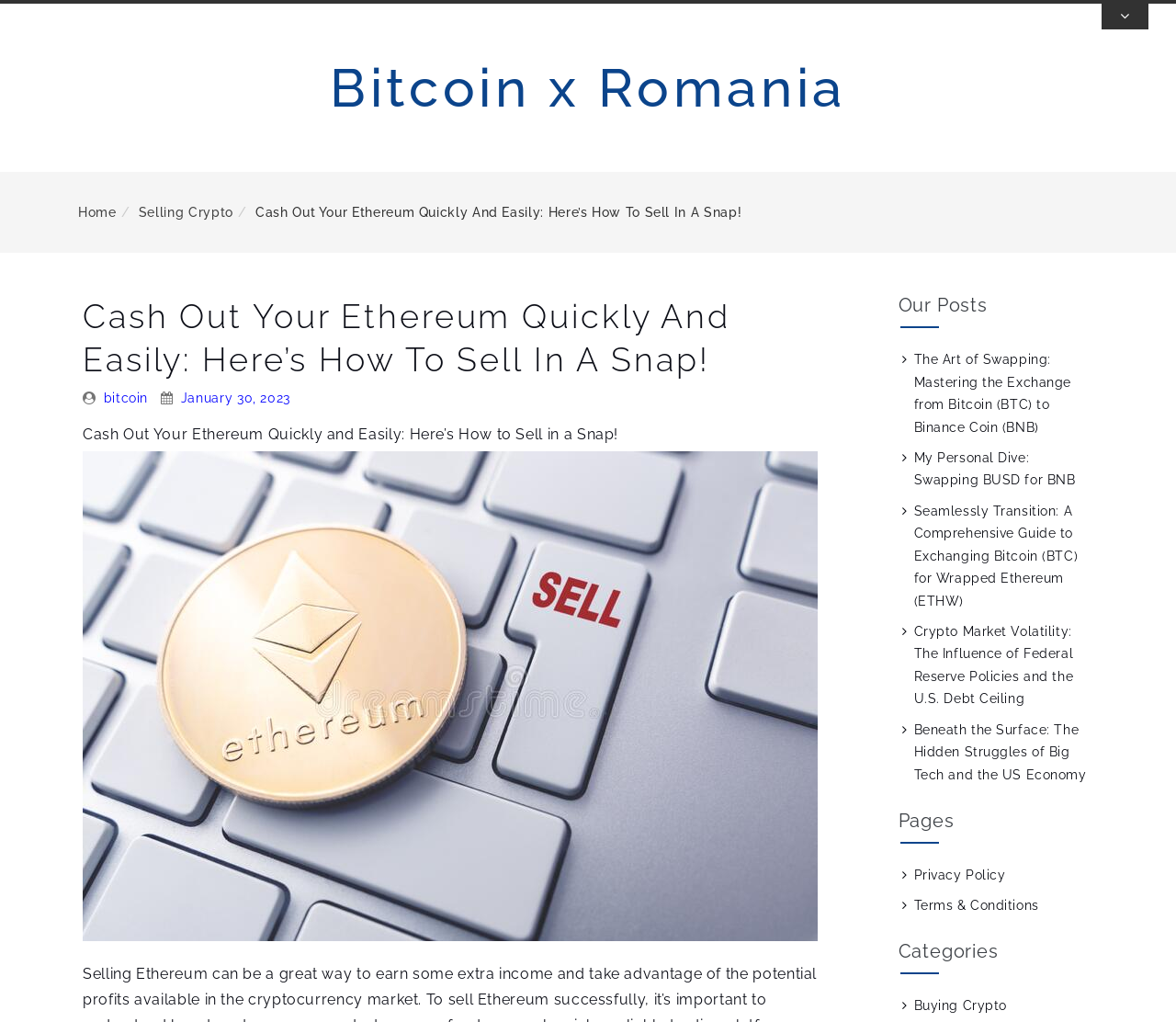Determine the bounding box coordinates of the element that should be clicked to execute the following command: "Visit the 'Home' page".

[0.066, 0.201, 0.099, 0.215]